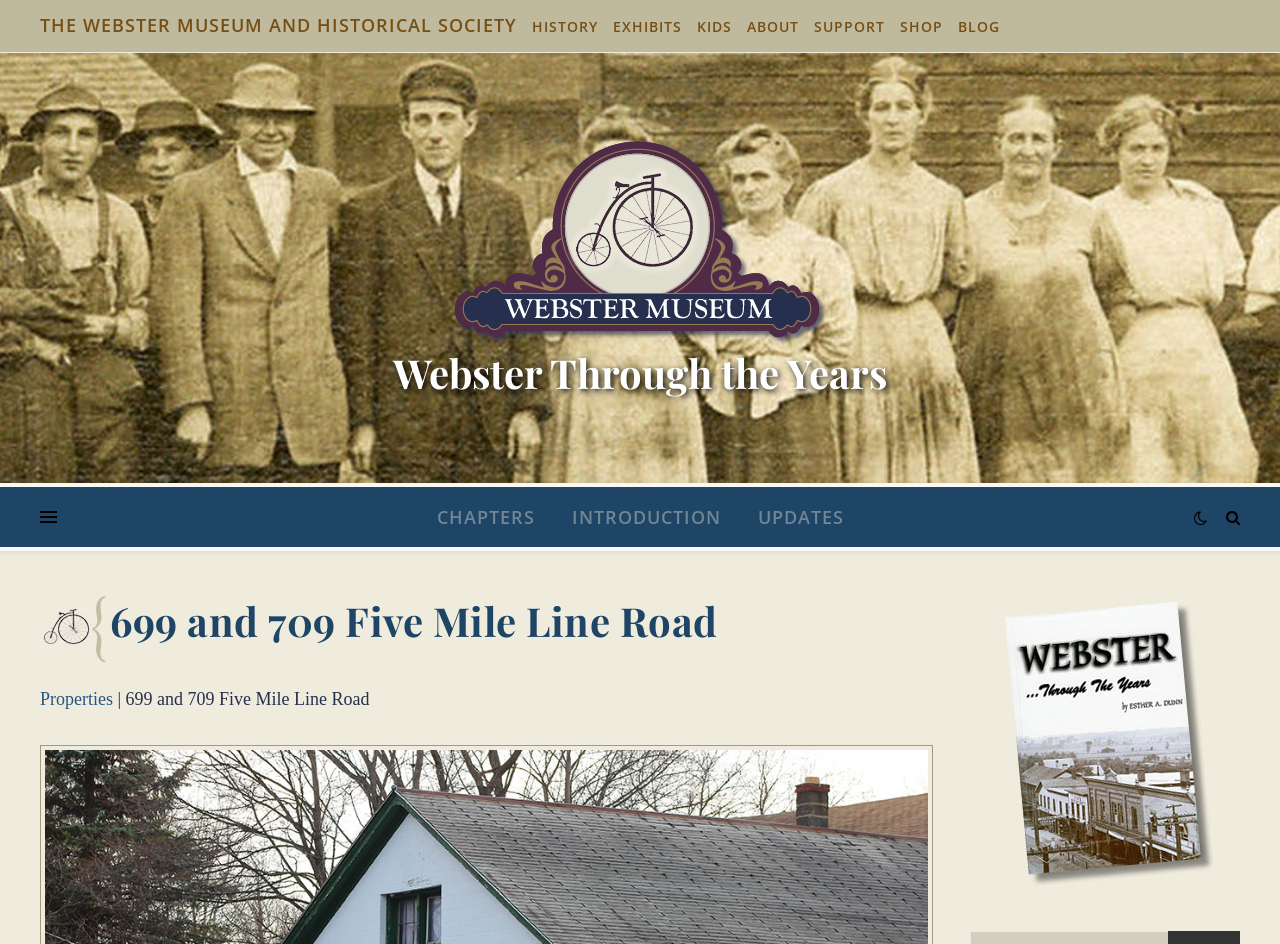How many main navigation links are there? Analyze the screenshot and reply with just one word or a short phrase.

8